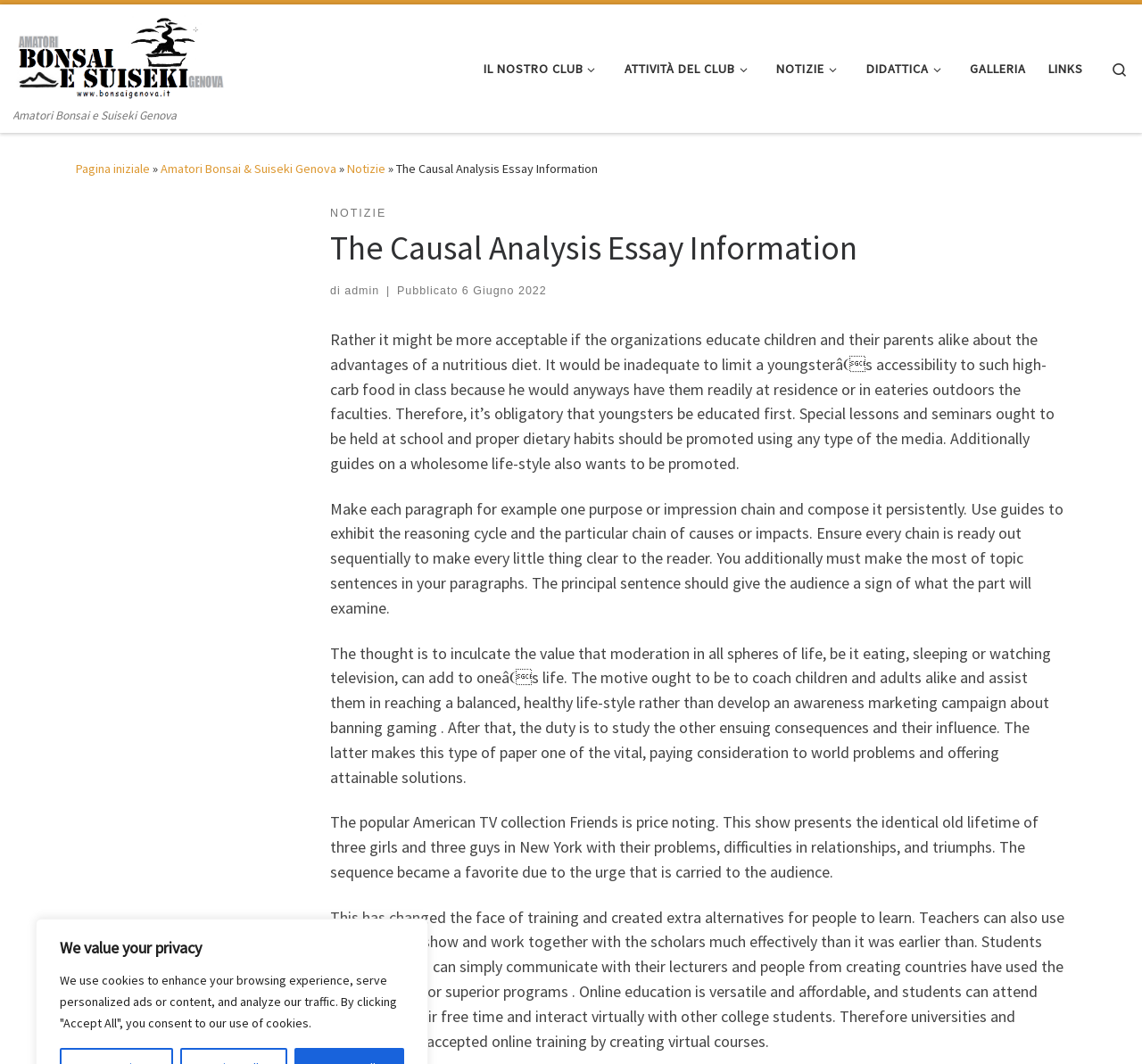What should be promoted to achieve a balanced lifestyle?
Could you answer the question with a detailed and thorough explanation?

According to the text, moderation in all spheres of life, including eating, sleeping, and watching television, is key to achieving a balanced and healthy lifestyle, rather than promoting awareness campaigns about banning certain activities.